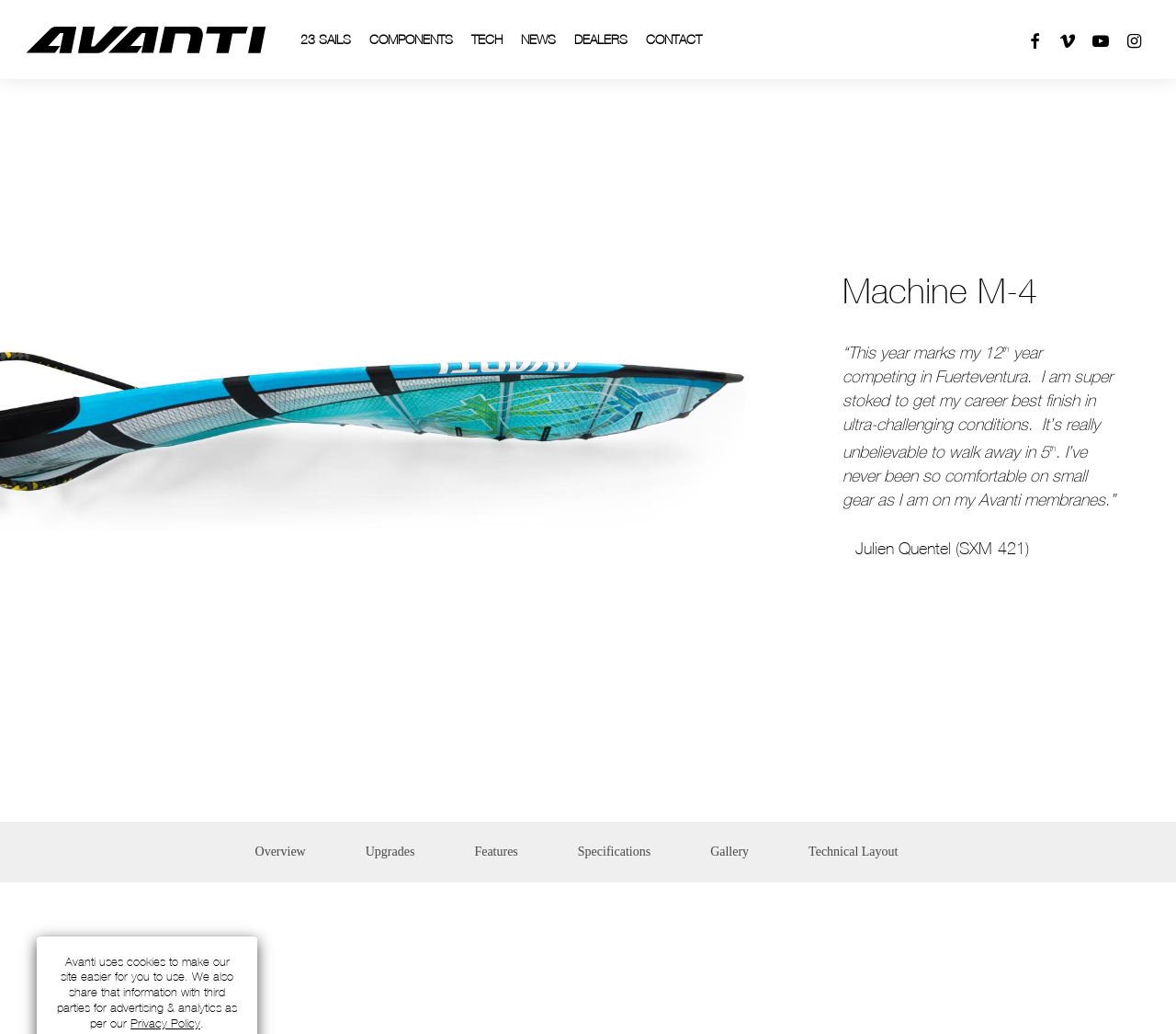Provide the bounding box coordinates of the UI element that matches the description: "Privacy Policy".

[0.111, 0.983, 0.17, 0.997]